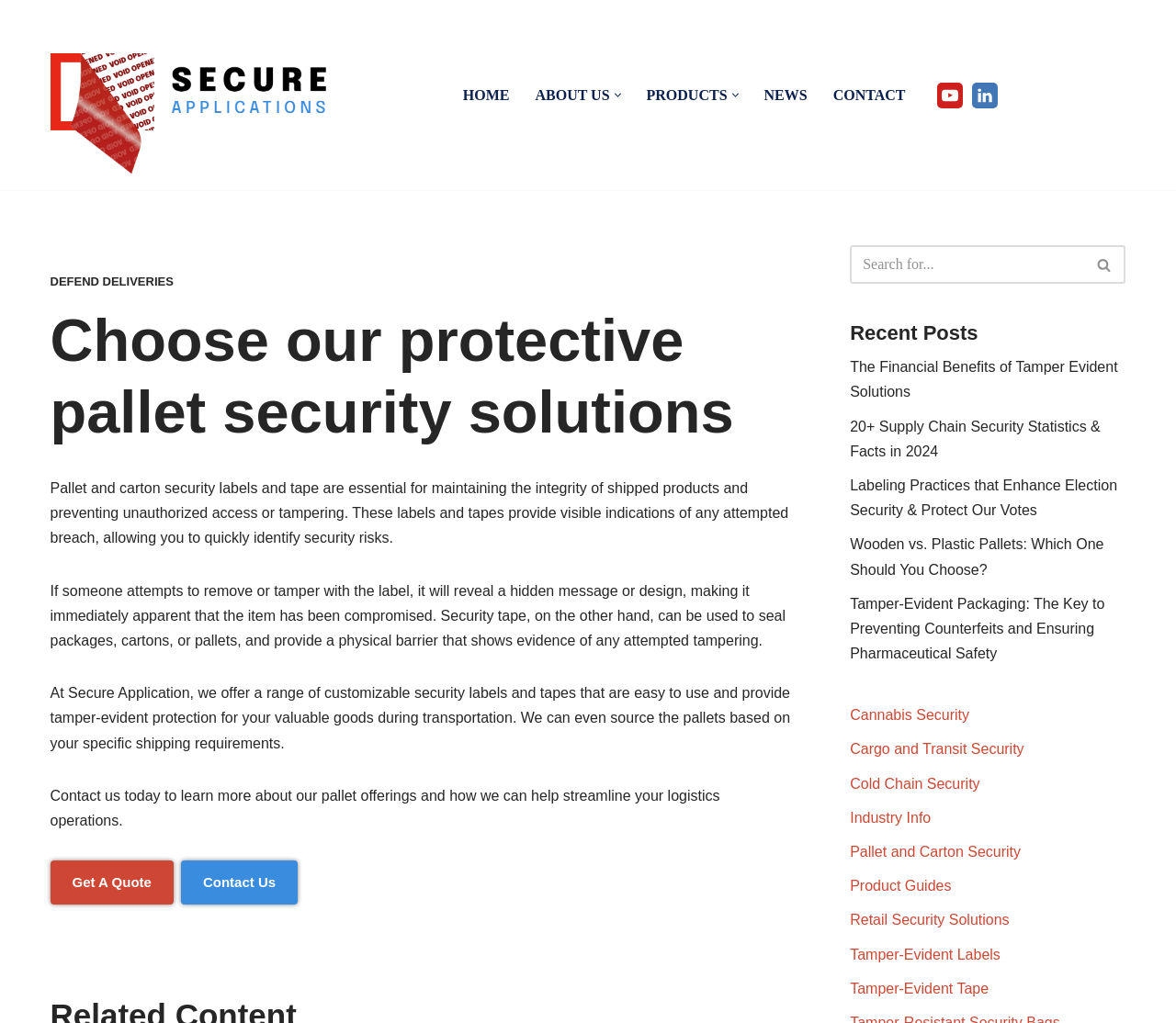How can users learn more about Secure Application's pallet offerings?
Answer the question in as much detail as possible.

The webpage provides a 'Contact us' link, allowing users to get in touch with Secure Application to learn more about their pallet offerings and how they can help streamline logistics operations.